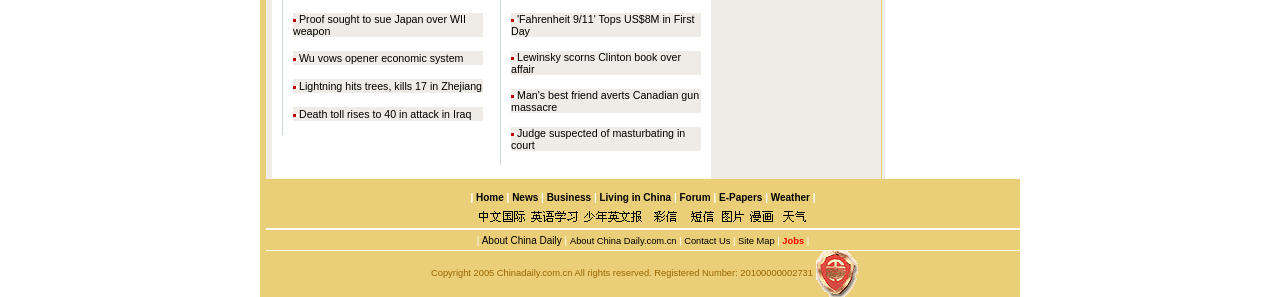Answer the question with a single word or phrase: 
What is the title of the news article in the fifth LayoutTableRow?

Lightning hits trees, kills 17 in Zhejiang